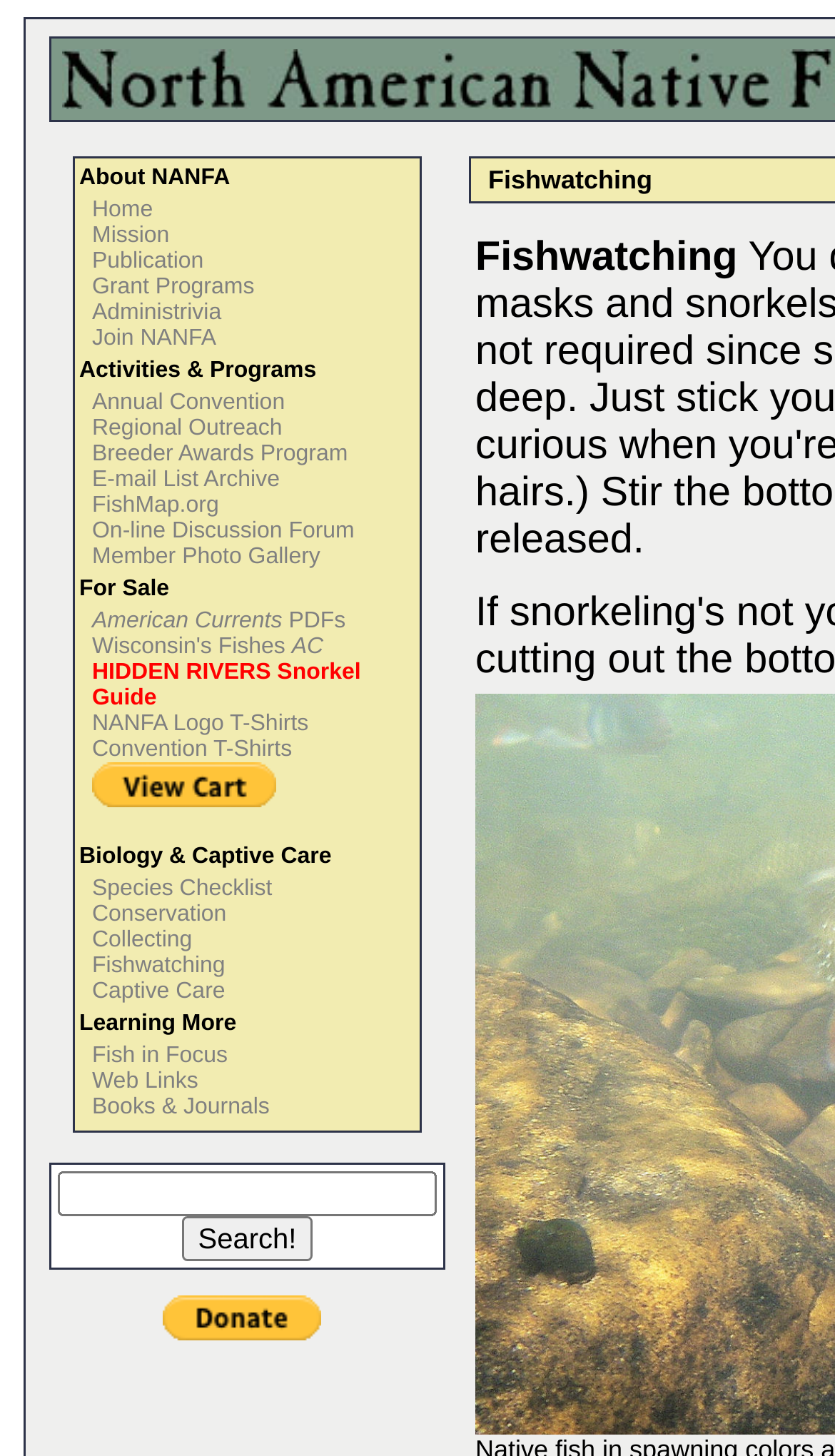Analyze the image and give a detailed response to the question:
What is the 'Breeder Awards Program' for?

The 'Breeder Awards Program' is likely a program that recognizes and rewards breeders who have made significant contributions or achievements in breeding fish or other aquatic species. This program is listed among other links related to the organization's activities and programs, suggesting that it is an important aspect of the organization's goals.